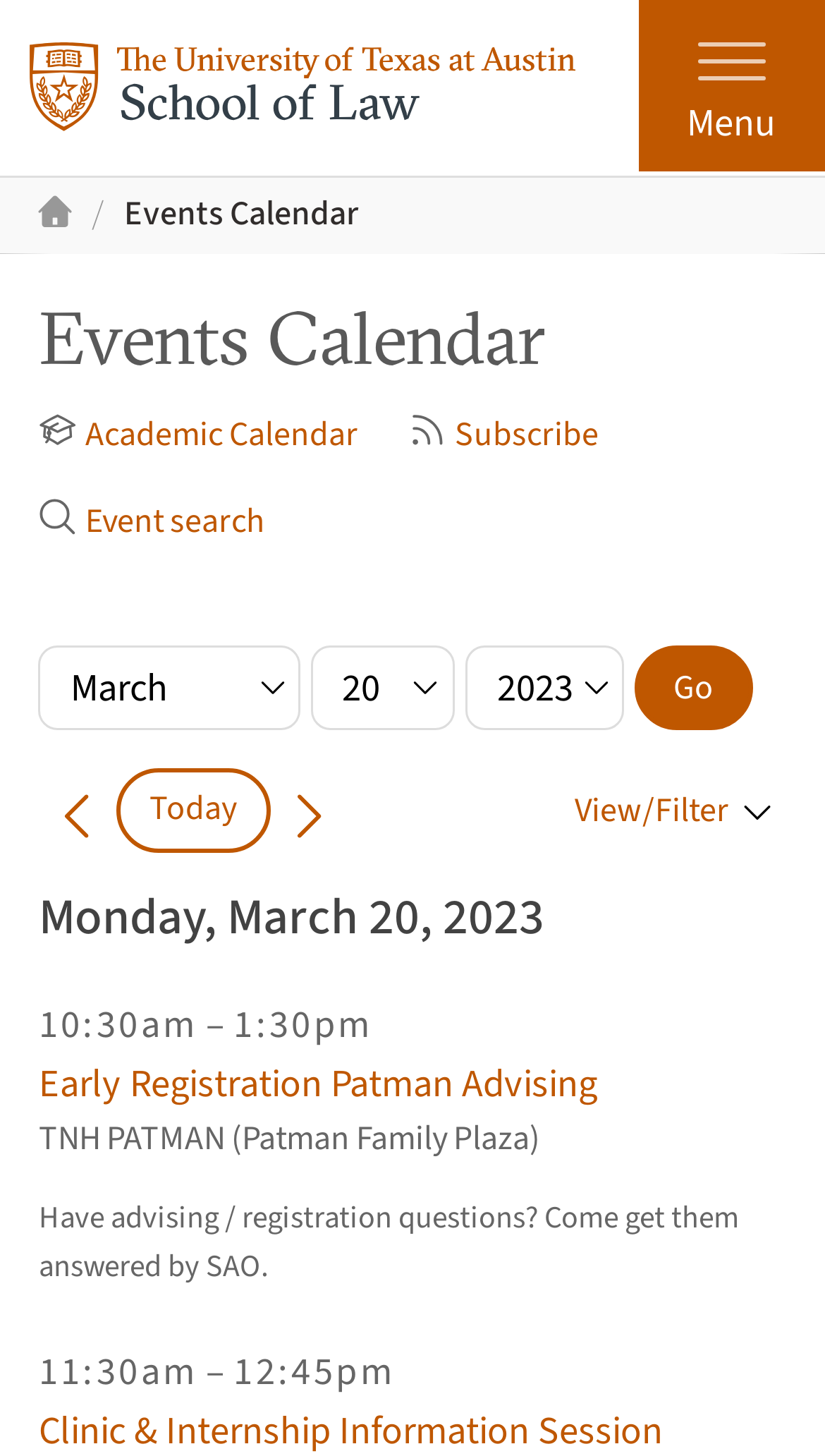Determine the bounding box coordinates of the area to click in order to meet this instruction: "Search for events".

[0.047, 0.338, 0.322, 0.377]